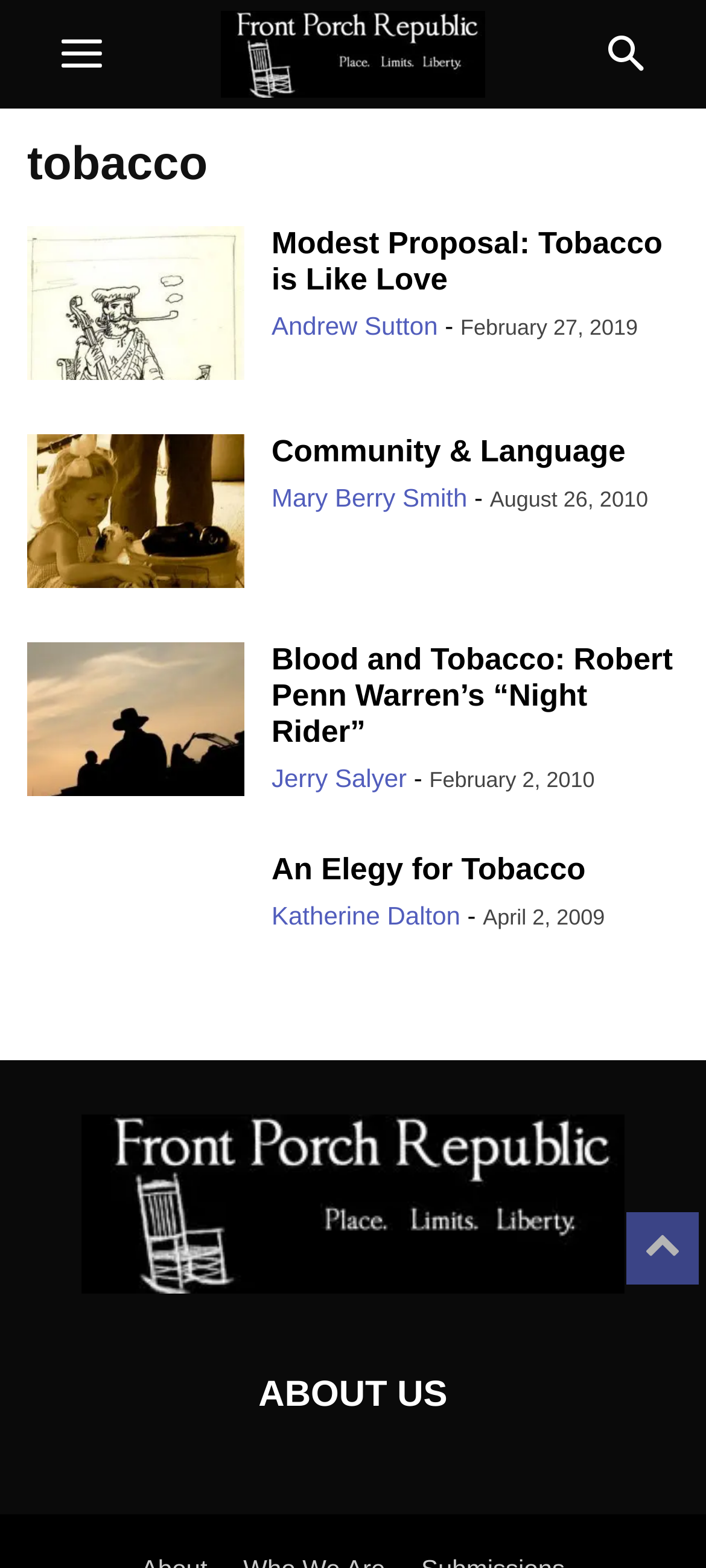Identify the bounding box coordinates of the region I need to click to complete this instruction: "click on the logo".

[0.115, 0.81, 0.885, 0.83]